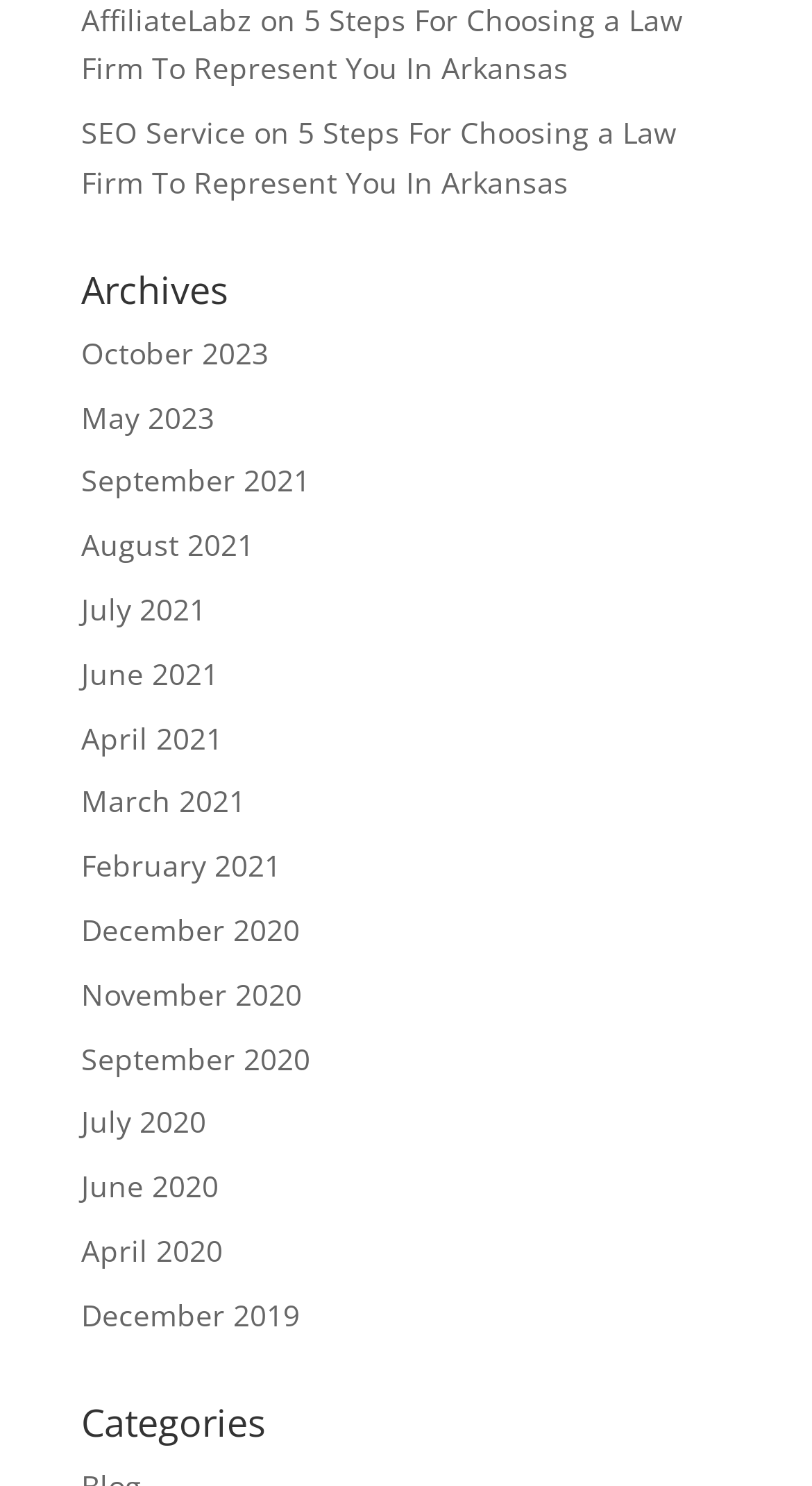Use one word or a short phrase to answer the question provided: 
What is the first archive month listed?

October 2023